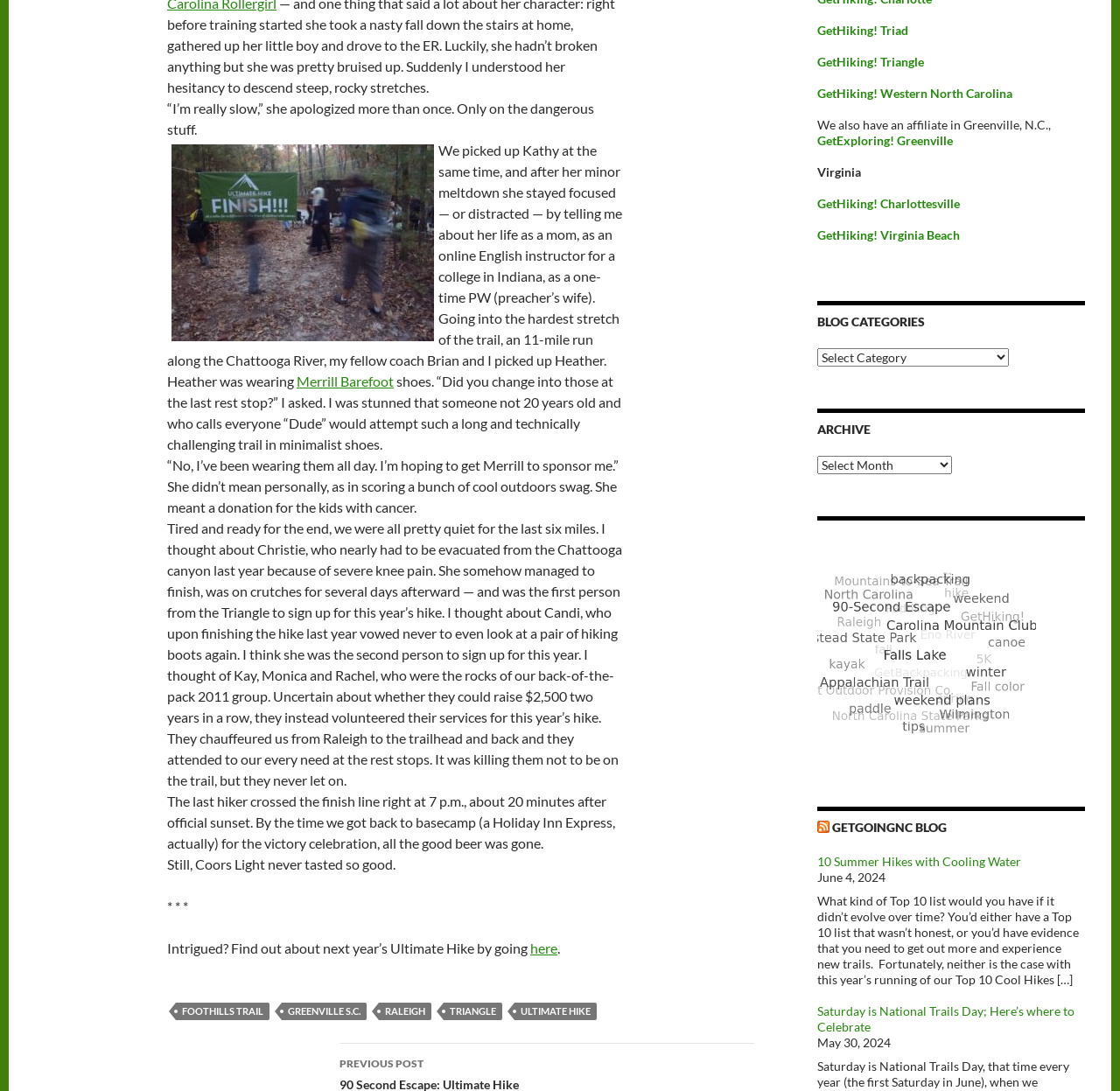Identify the bounding box coordinates of the element to click to follow this instruction: 'Learn more about Robusta Futures'. Ensure the coordinates are four float values between 0 and 1, provided as [left, top, right, bottom].

None